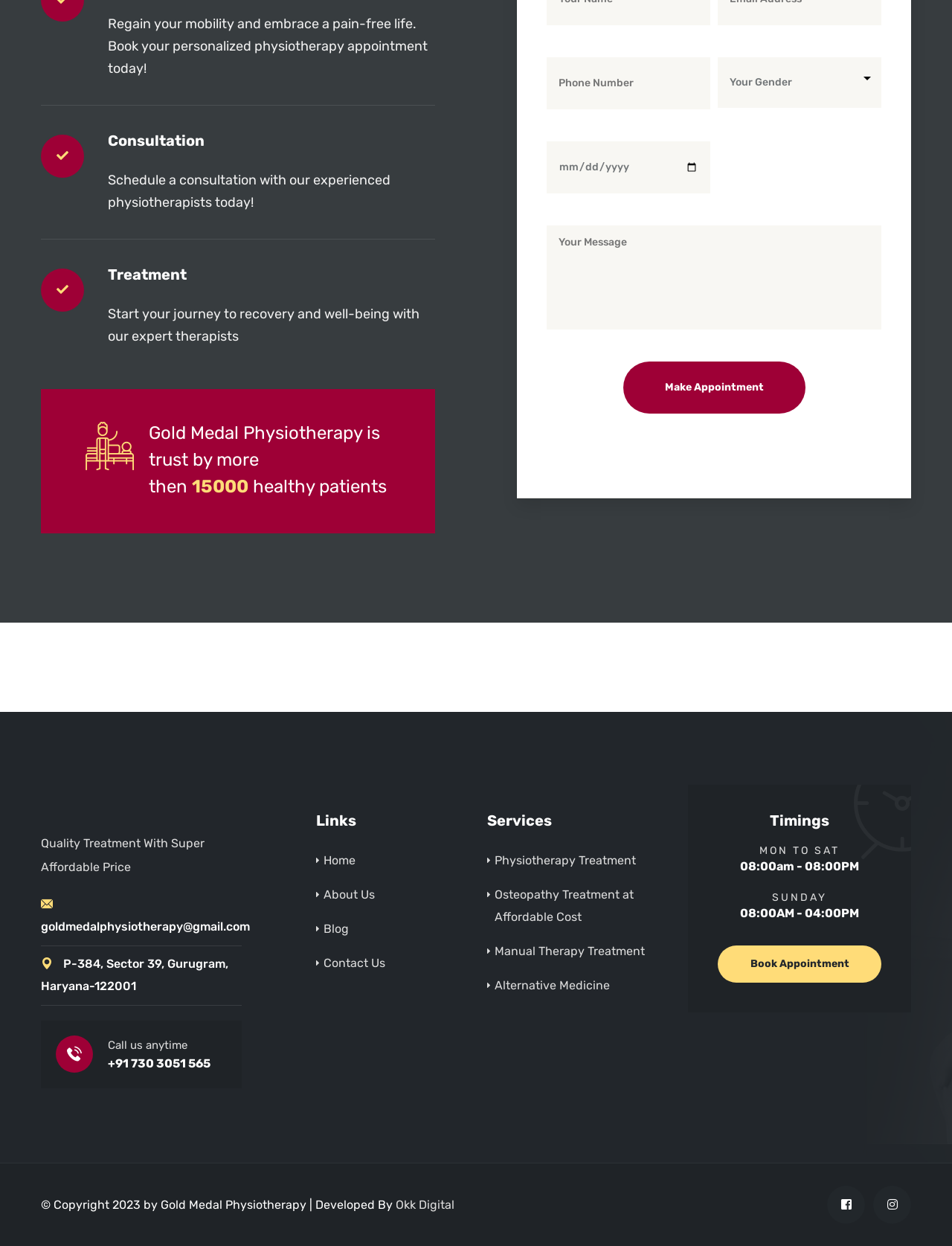Pinpoint the bounding box coordinates of the area that should be clicked to complete the following instruction: "Send a message". The coordinates must be given as four float numbers between 0 and 1, i.e., [left, top, right, bottom].

[0.574, 0.181, 0.926, 0.264]